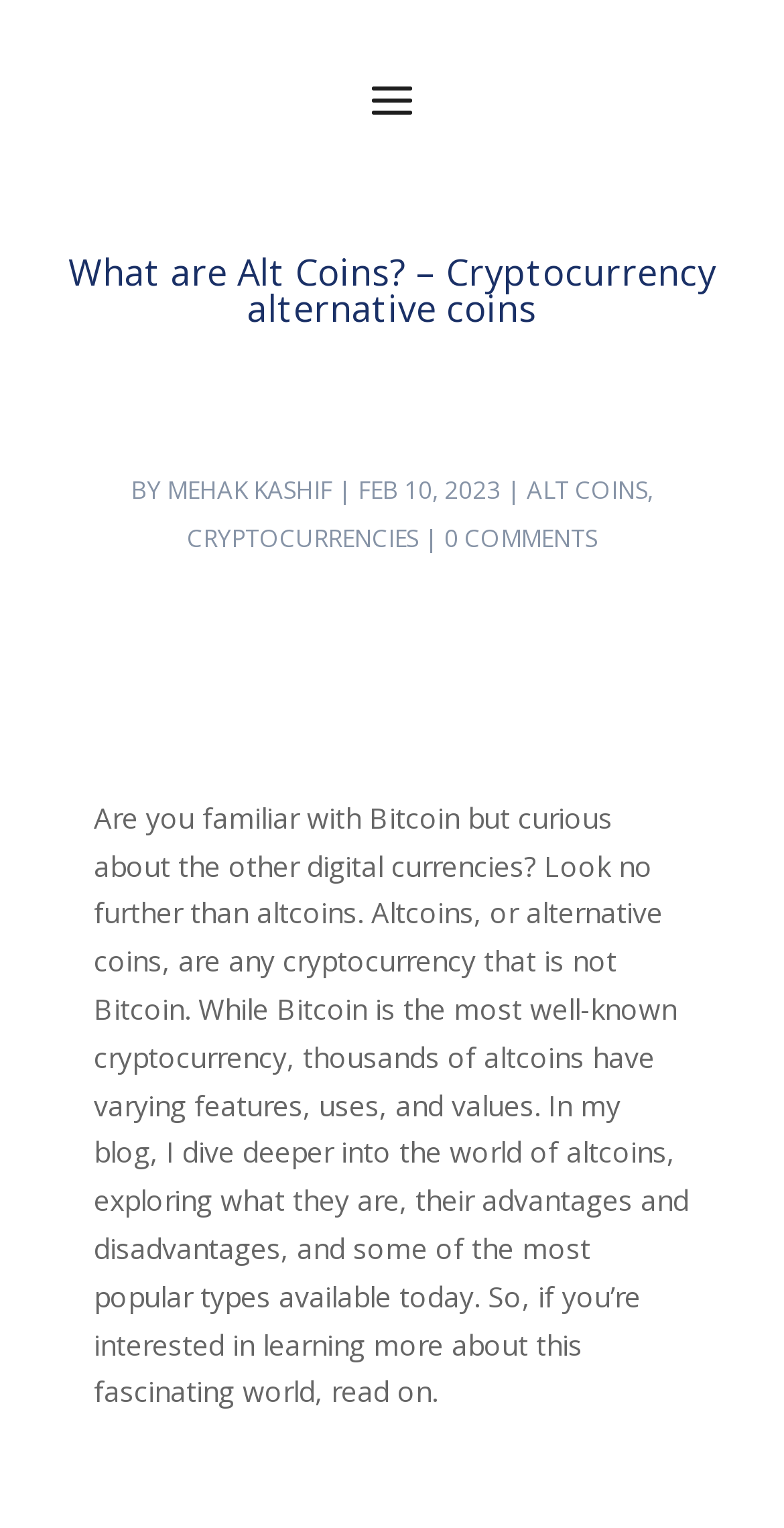Identify the bounding box of the UI component described as: "Alt Coins".

[0.672, 0.309, 0.826, 0.332]